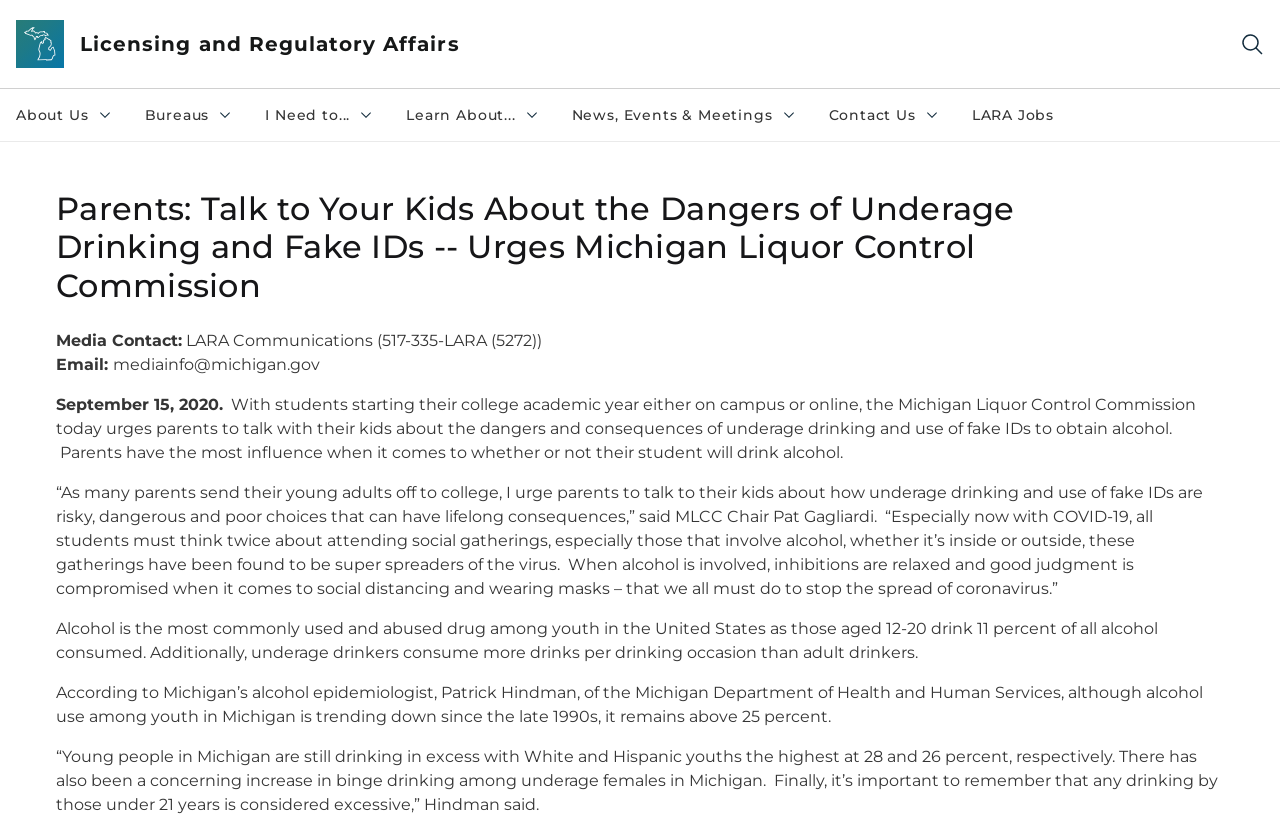Identify the main heading of the webpage and provide its text content.

Parents: Talk to Your Kids About the Dangers of Underage Drinking and Fake IDs -- Urges Michigan Liquor Control Commission